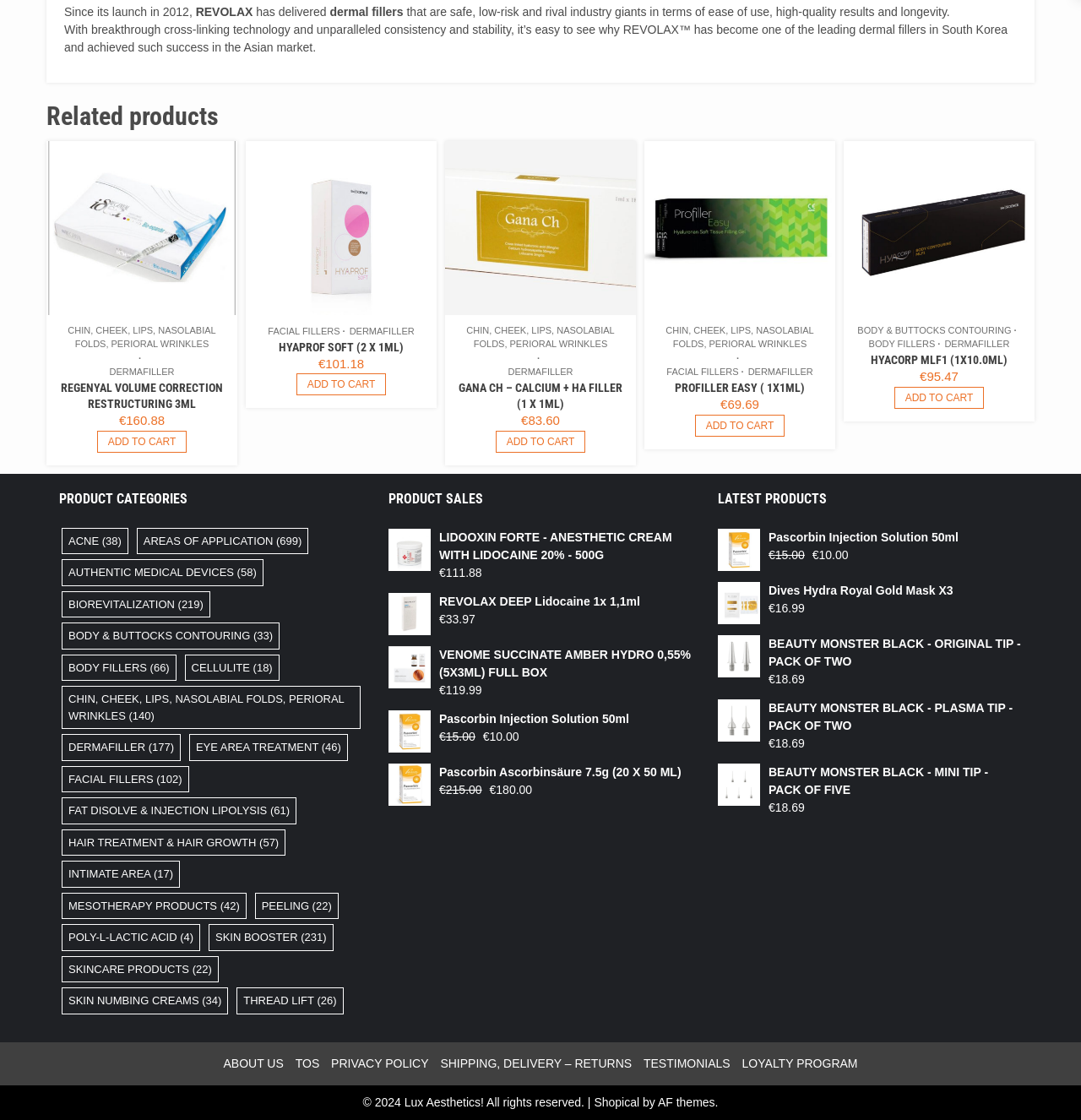Please find the bounding box coordinates of the element that must be clicked to perform the given instruction: "Click on 'Add to cart: “REGENYAL VOLUME CORRECTION RESTRUCTURING 3ML”'". The coordinates should be four float numbers from 0 to 1, i.e., [left, top, right, bottom].

[0.09, 0.385, 0.173, 0.404]